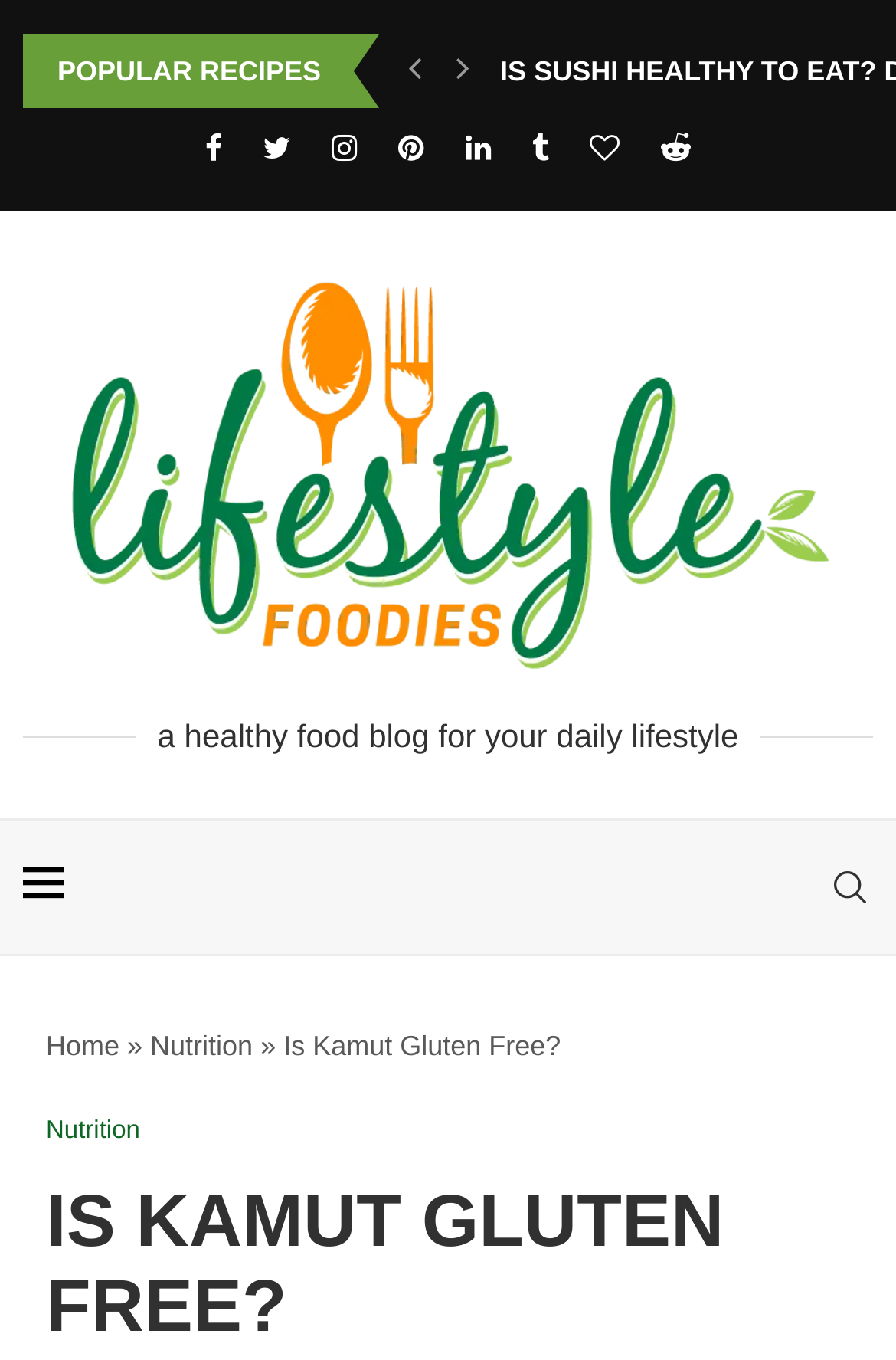Determine the primary headline of the webpage.

IS KAMUT GLUTEN FREE?